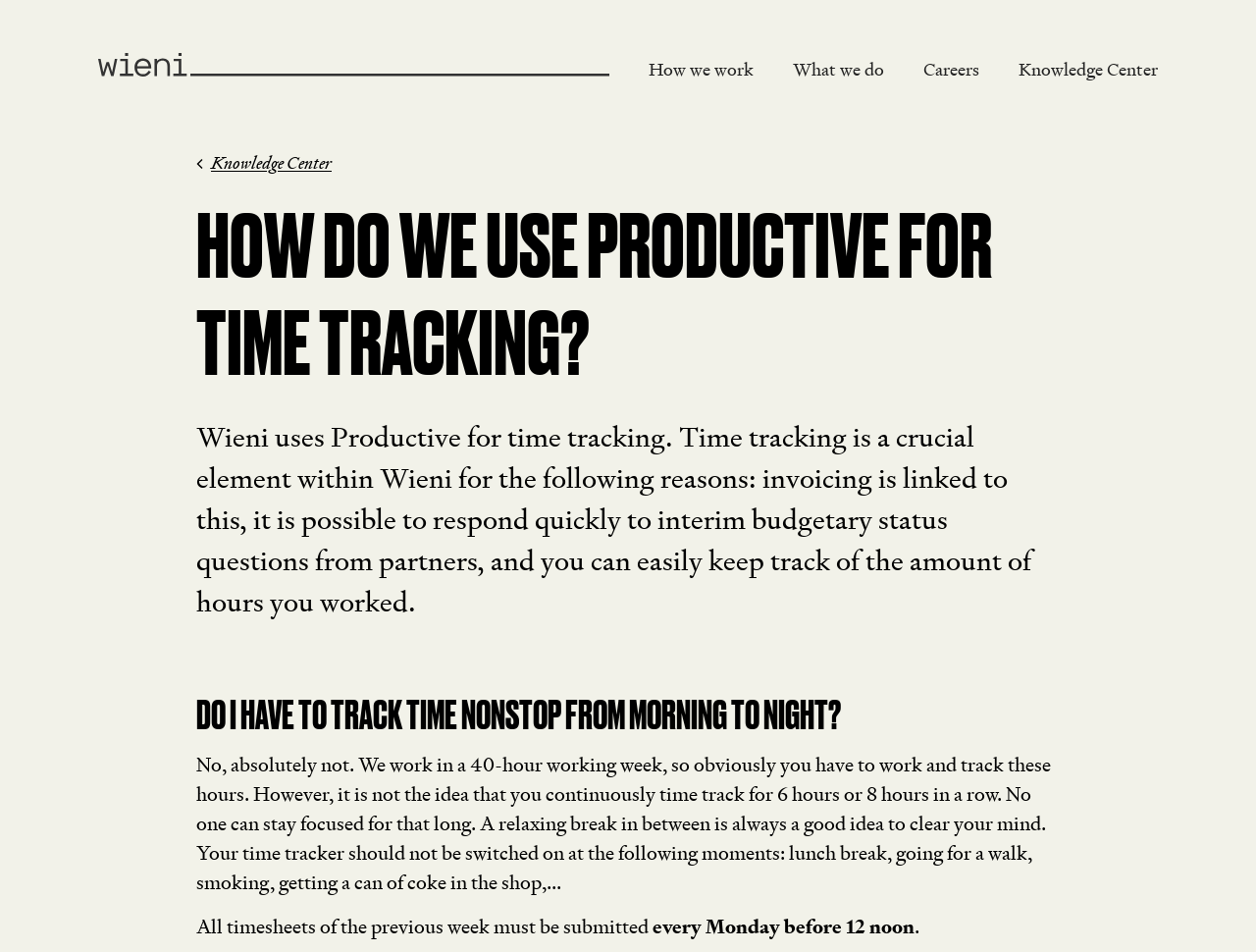What is Wieni using for time tracking?
Please ensure your answer is as detailed and informative as possible.

Based on the webpage content, Wieni is using Productive for time tracking, which is a crucial element within Wieni for invoicing, responding to interim budgetary status questions, and tracking worked hours.